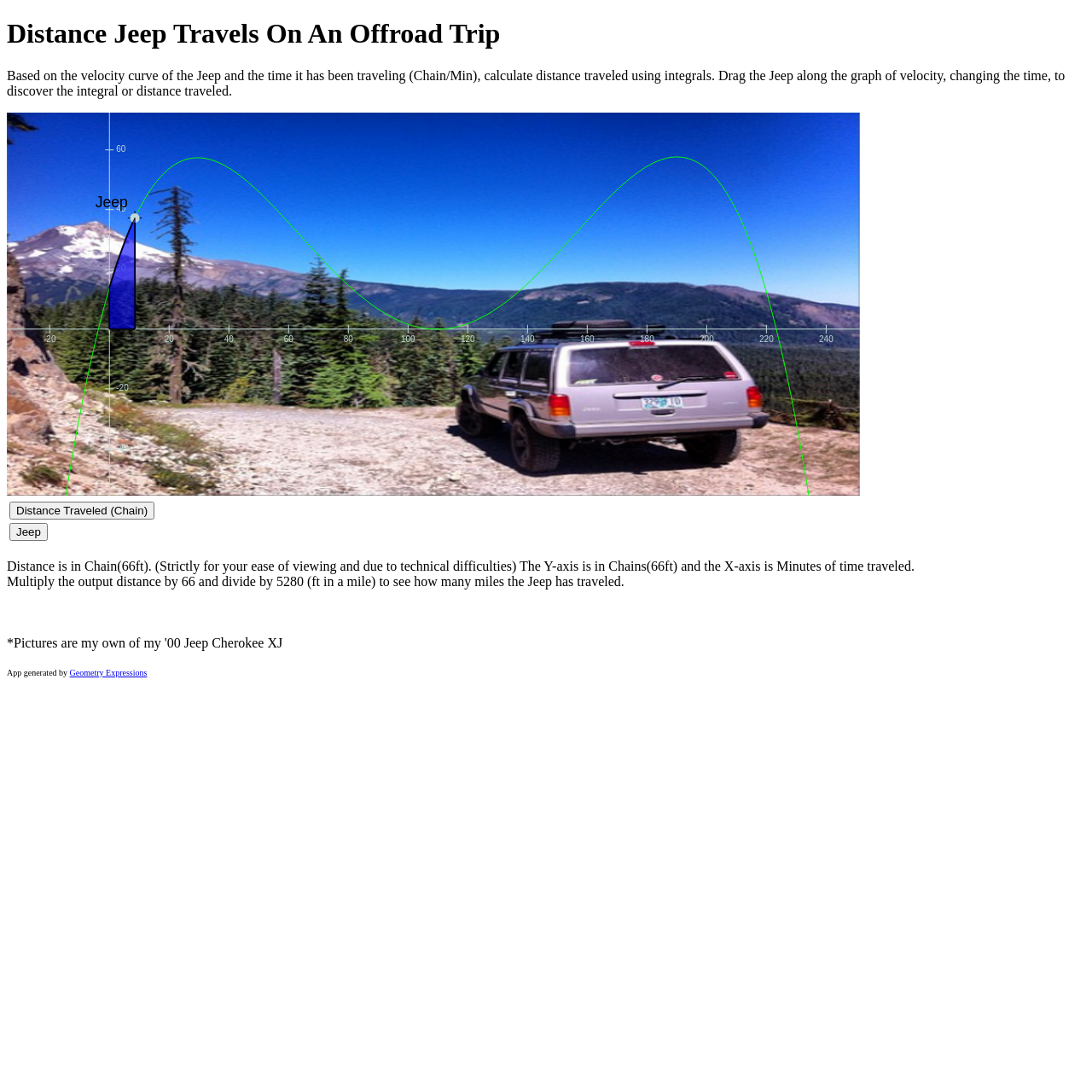Review the image closely and give a comprehensive answer to the question: What is the purpose of the canvas element?

The canvas element at [0.006, 0.103, 0.787, 0.454] is likely used to display the velocity curve of the Jeep, as mentioned in the heading 'Distance Jeep Travels On An Offroad Trip' and the StaticText element at [0.006, 0.062, 0.975, 0.09]. This curve is used to calculate the distance traveled using integrals.